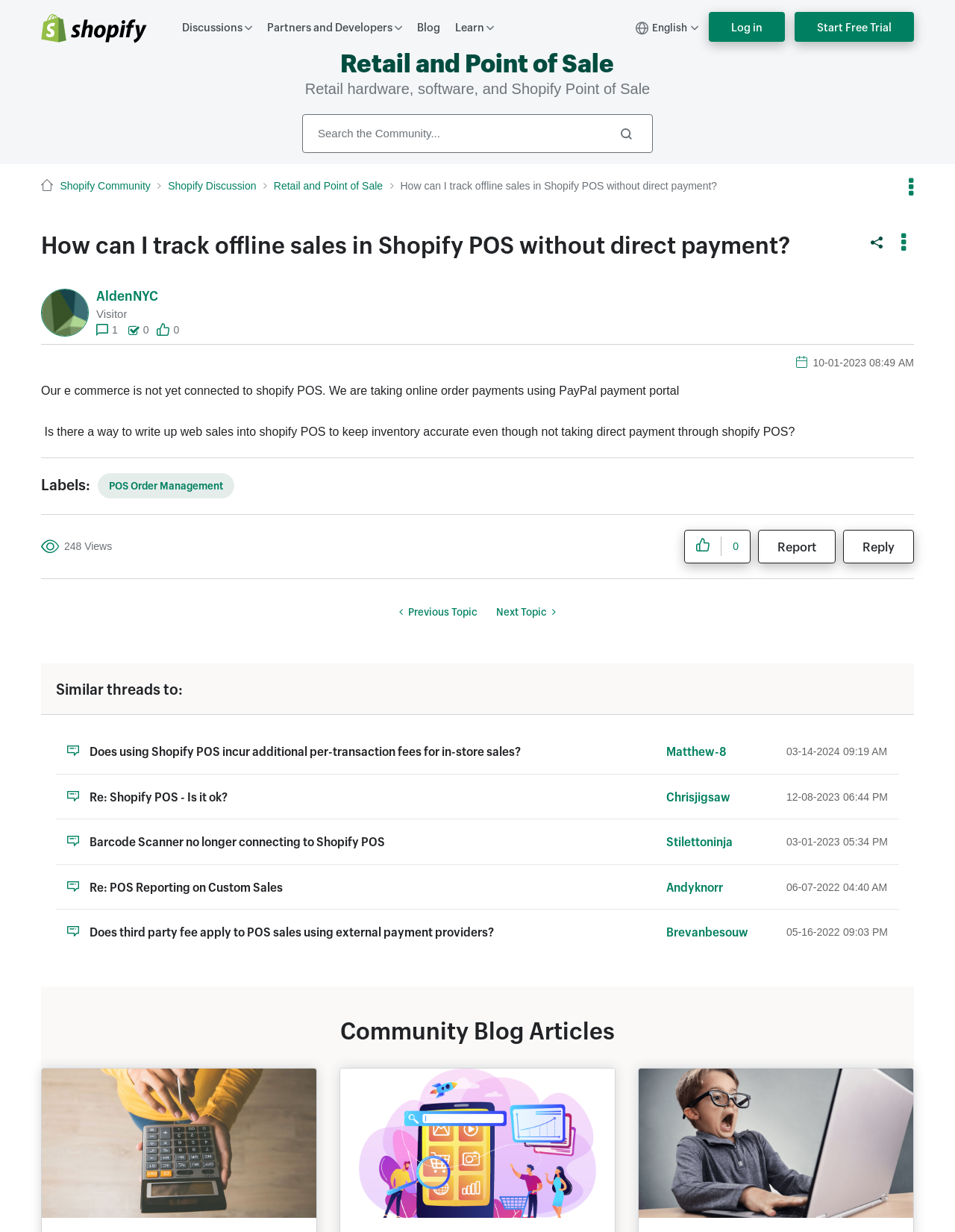Could you highlight the region that needs to be clicked to execute the instruction: "Reply to the post"?

[0.883, 0.43, 0.957, 0.457]